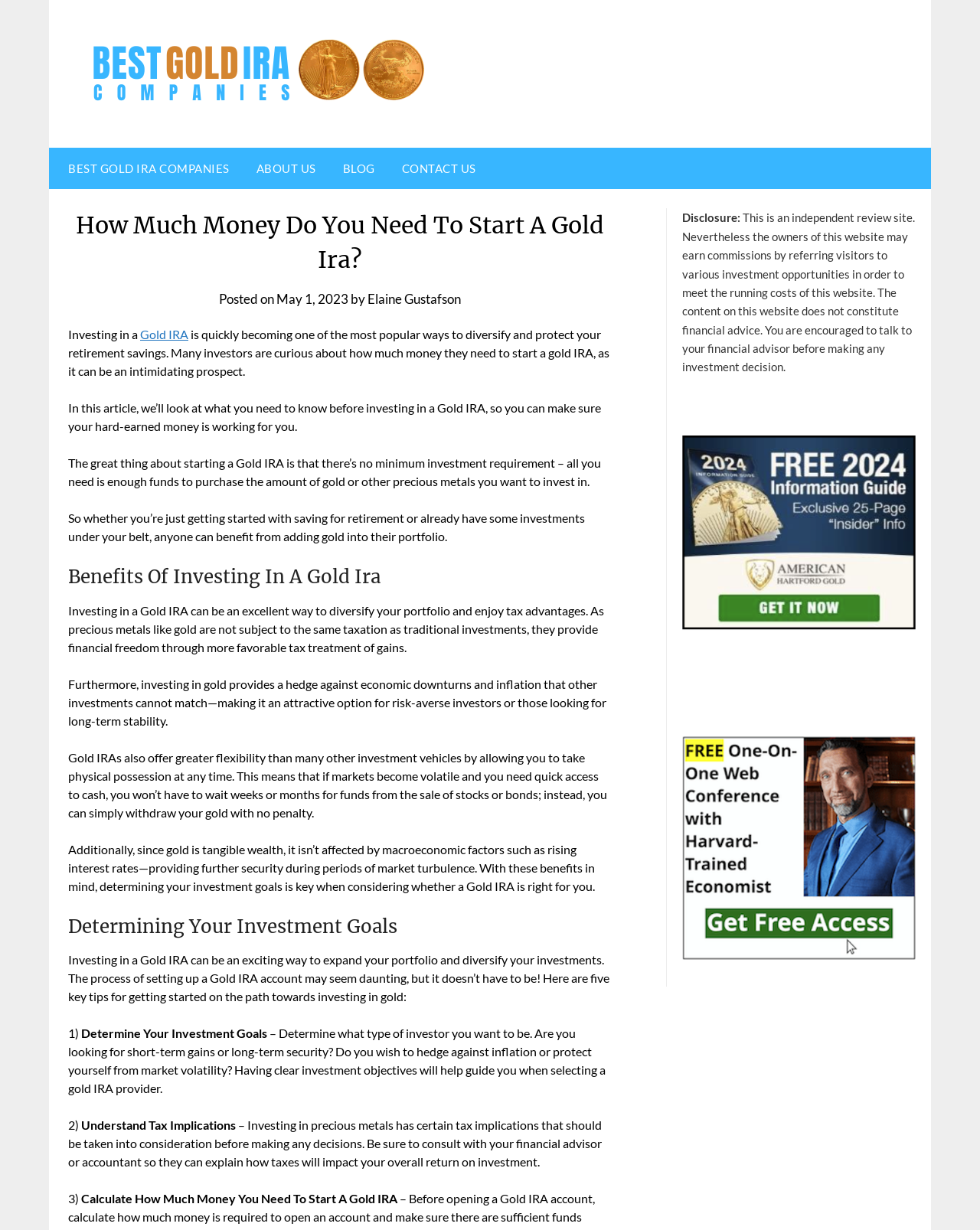What is the purpose of investing in a Gold IRA?
Using the image as a reference, answer the question in detail.

According to the webpage, investing in a Gold IRA is a way to diversify and protect one's retirement savings, as mentioned in the sentence 'Investing in a Gold IRA is quickly becoming one of the most popular ways to diversify and protect your retirement savings.'